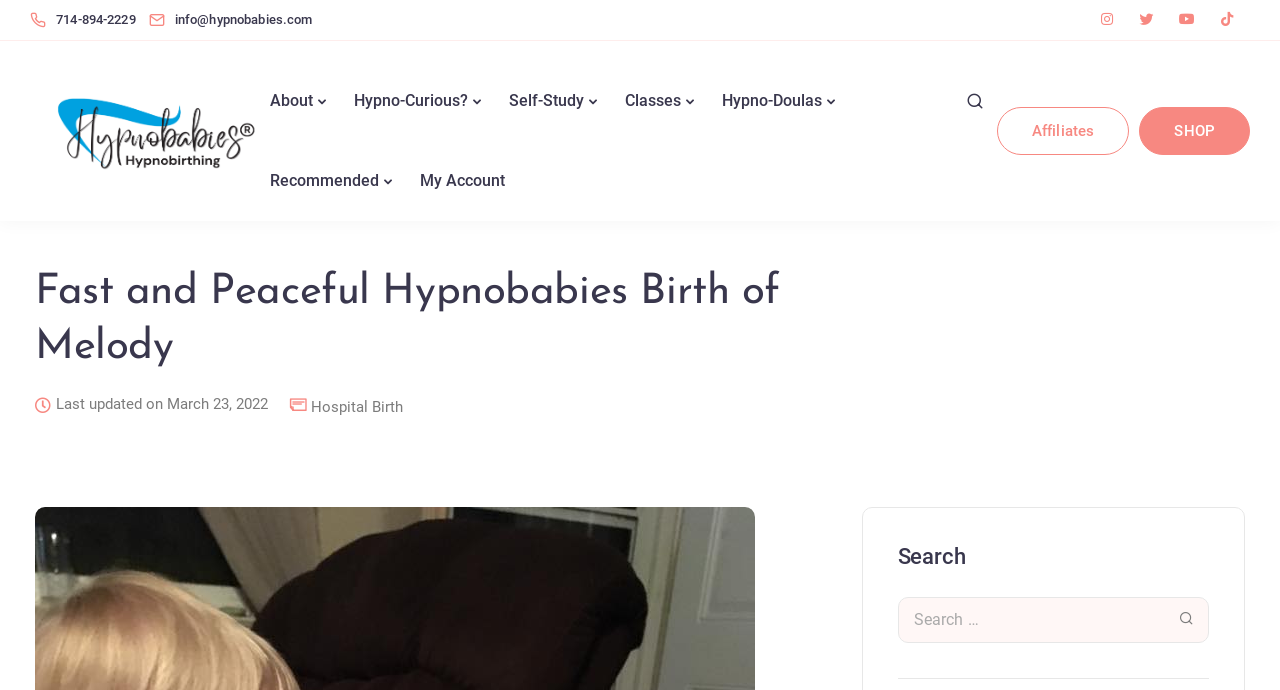Specify the bounding box coordinates of the element's area that should be clicked to execute the given instruction: "Go to the Hypnobabies blog". The coordinates should be four float numbers between 0 and 1, i.e., [left, top, right, bottom].

[0.128, 0.336, 0.231, 0.364]